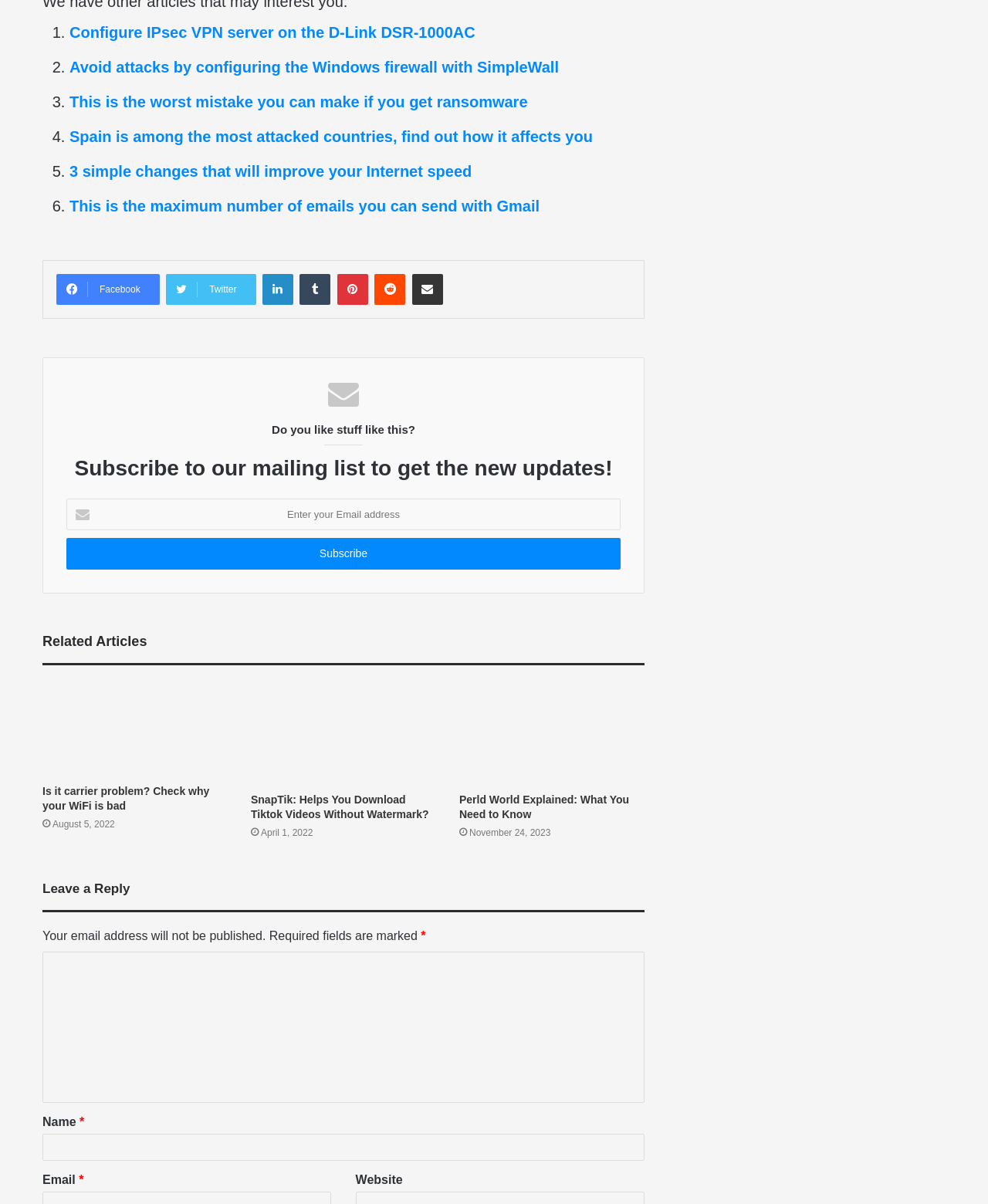What is the purpose of the textbox below 'Enter your Email address'?
Kindly answer the question with as much detail as you can.

The textbox below 'Enter your Email address' is used to input an email address, and the 'Subscribe' button next to it suggests that the purpose of this textbox is to subscribe to the mailing list.